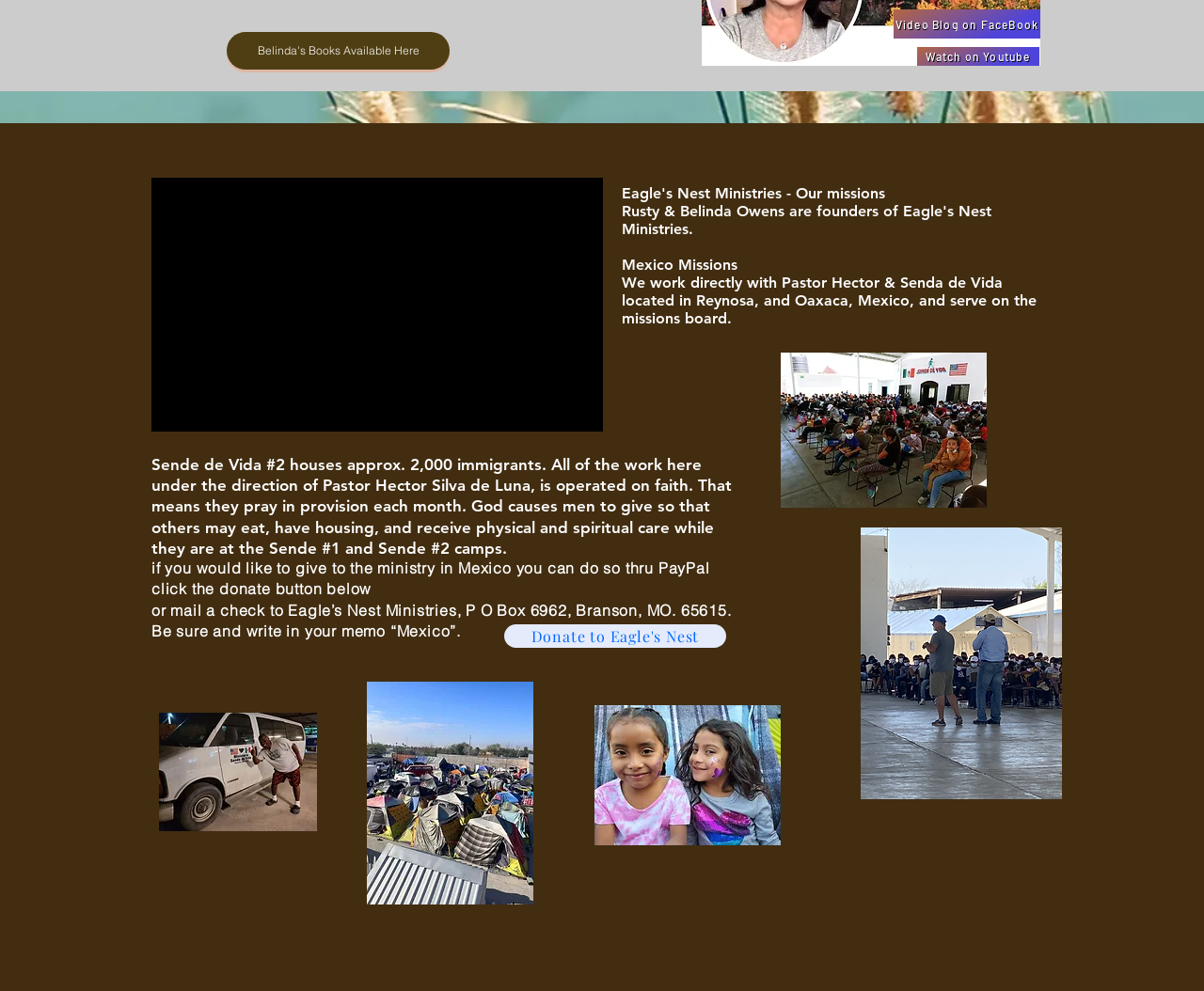Predict the bounding box coordinates of the UI element that matches this description: "Watch on Youtube". The coordinates should be in the format [left, top, right, bottom] with each value between 0 and 1.

[0.762, 0.047, 0.863, 0.066]